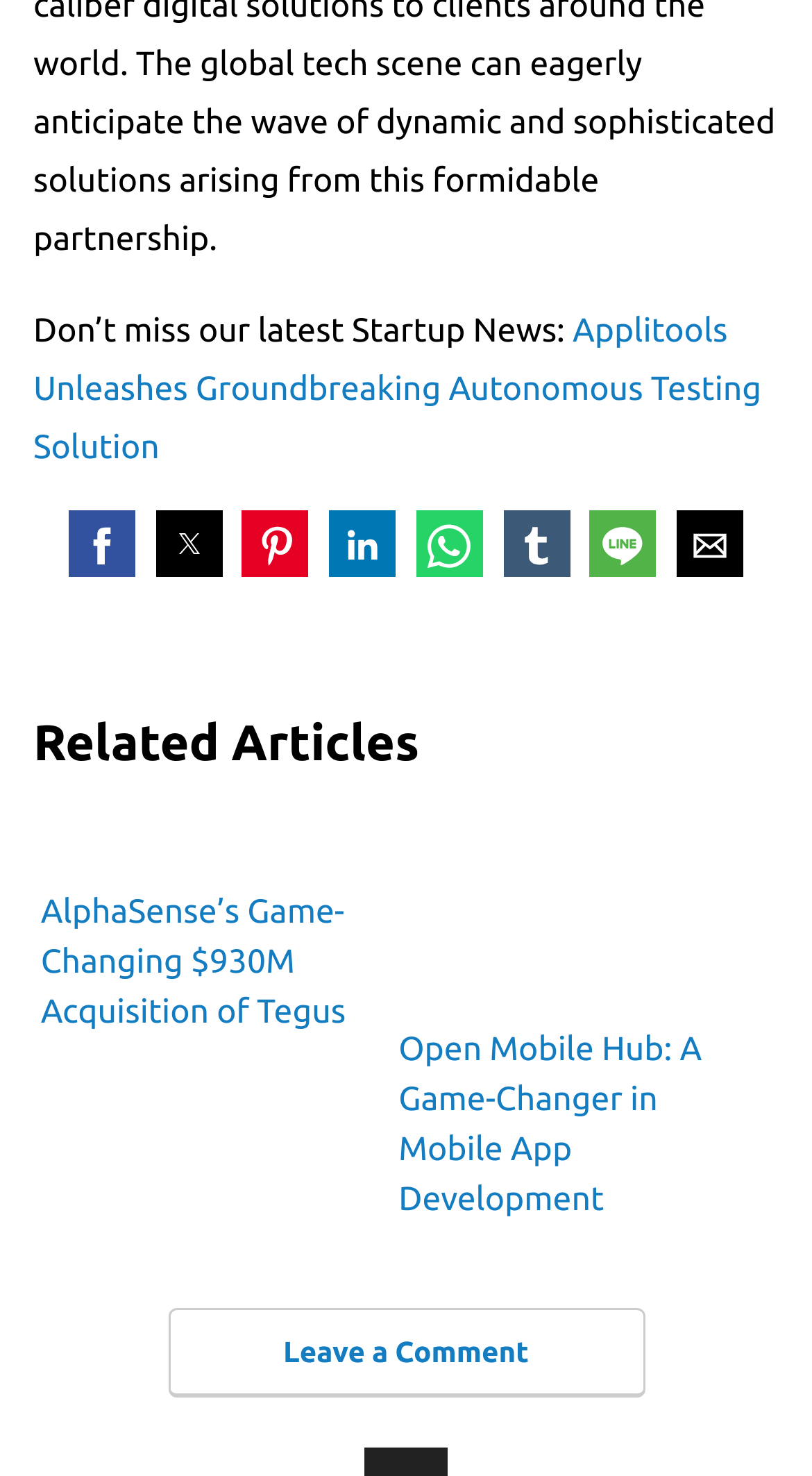Determine the bounding box coordinates of the clickable element to complete this instruction: "Share the article on Facebook". Provide the coordinates in the format of four float numbers between 0 and 1, [left, top, right, bottom].

[0.085, 0.346, 0.167, 0.391]